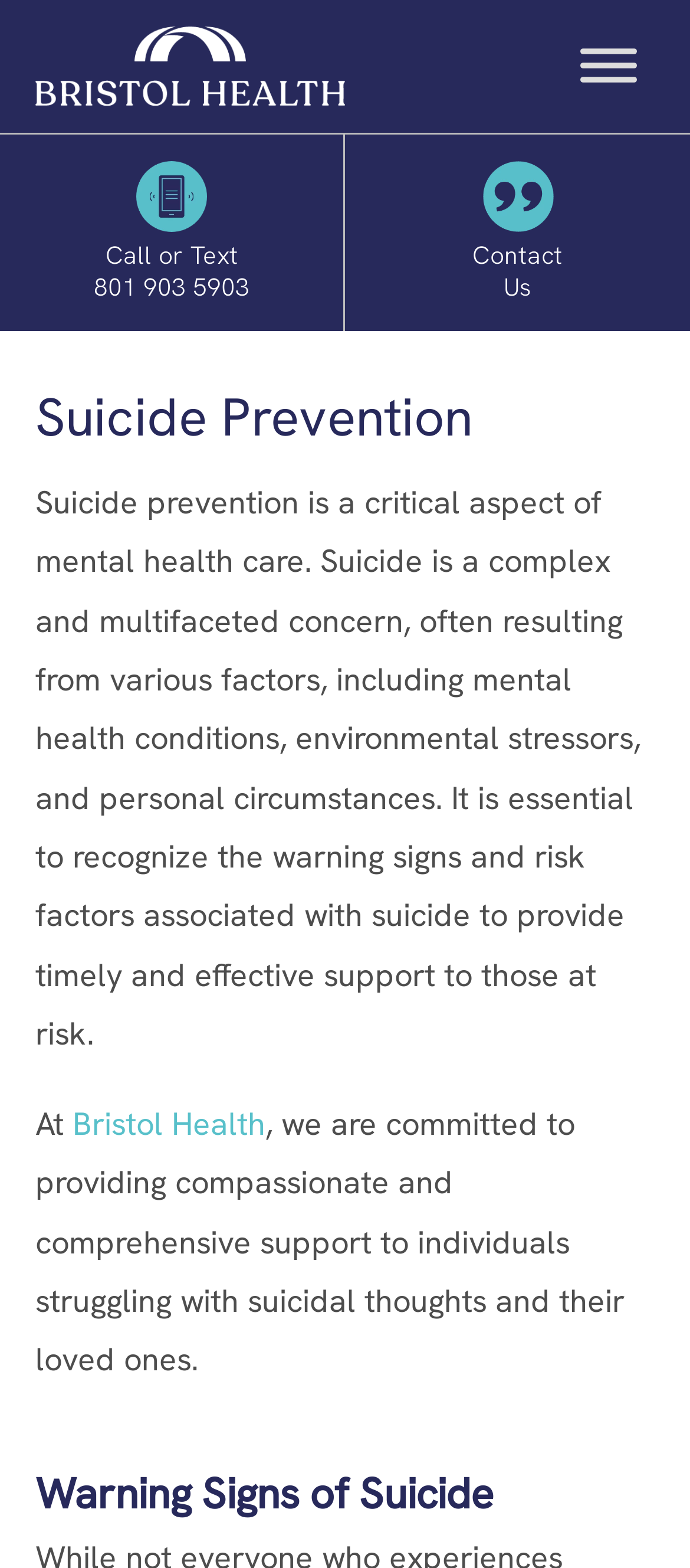Utilize the details in the image to give a detailed response to the question: What is the topic of the second heading on the webpage?

I found the topic of the second heading by looking at the heading element with the text 'Warning Signs of Suicide' which is located at the bottom of the webpage.